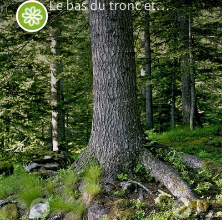Provide a comprehensive description of the image.

The image showcases the base of a majestic tree surrounded by a dense coniferous forest in Haute-Vésubie. The tree's thick trunk and expansive roots are prominently visible, illustrating the strength and stability of the species. Lush green moss and small plants cover the forest floor, enhancing the vibrant ecosystem. Sunlight filters through the canopy overhead, creating a serene and peaceful atmosphere, perfect for enjoying the natural beauty of the forest. The caption hints at the focus on the base of the trunk, inviting viewers to appreciate the intricate details of this essential part of the tree.